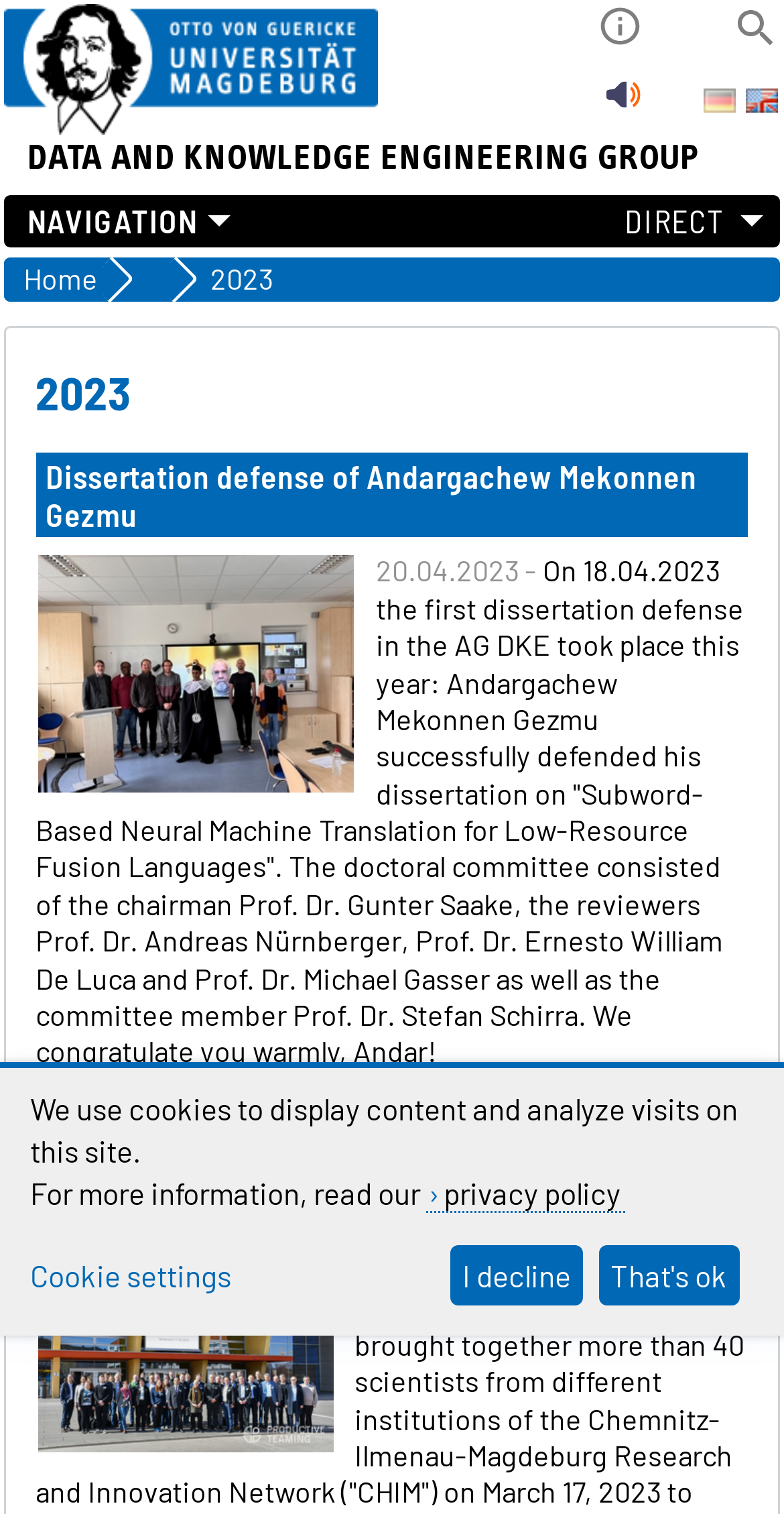Find the bounding box of the UI element described as follows: "title="Zur ganzen Meldung"".

[0.046, 0.507, 0.455, 0.529]